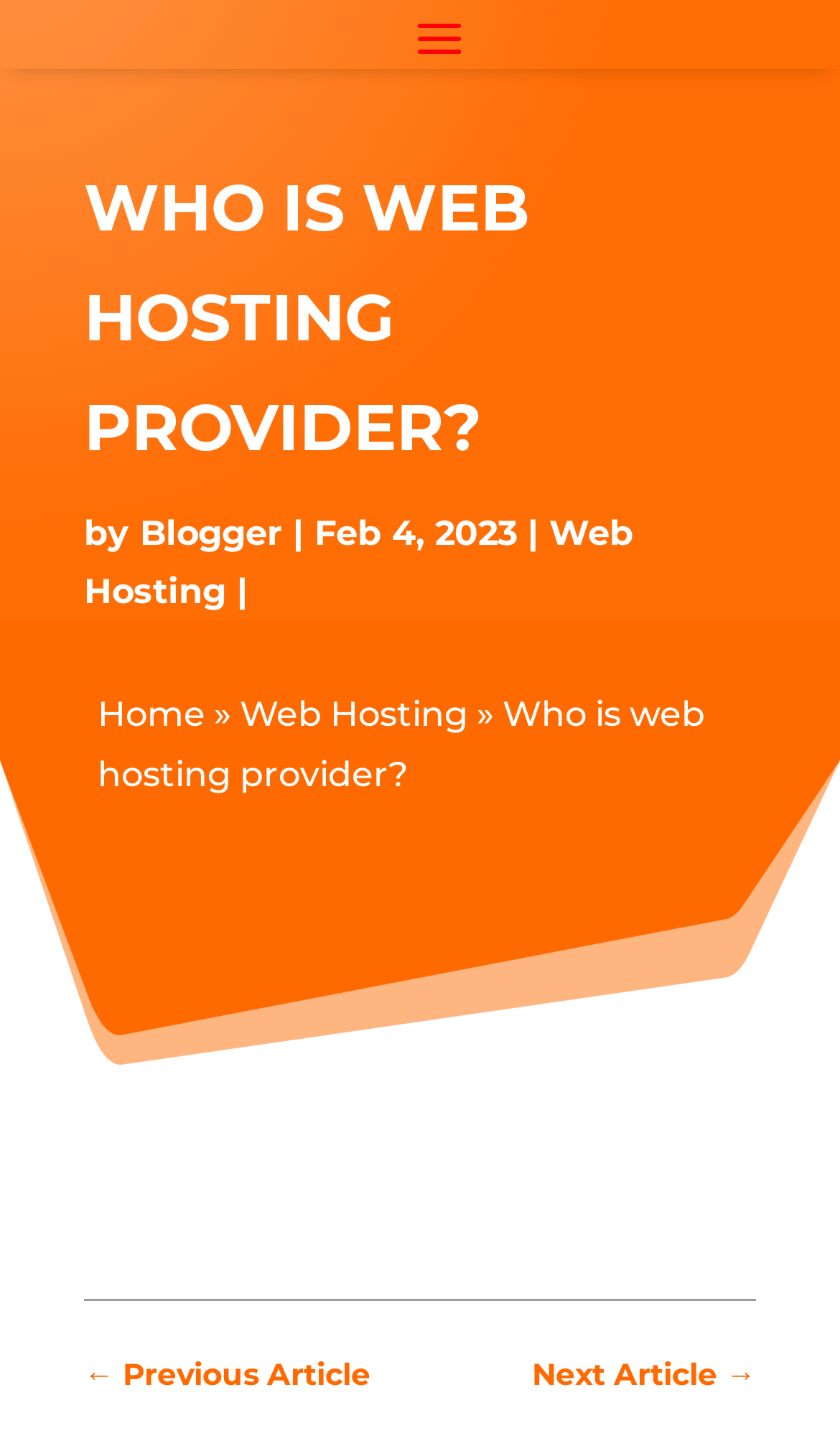Given the element description, predict the bounding box coordinates in the format (top-left x, top-left y, bottom-right x, bottom-right y). Make sure all values are between 0 and 1. Here is the element description: Blogger

[0.167, 0.355, 0.336, 0.383]